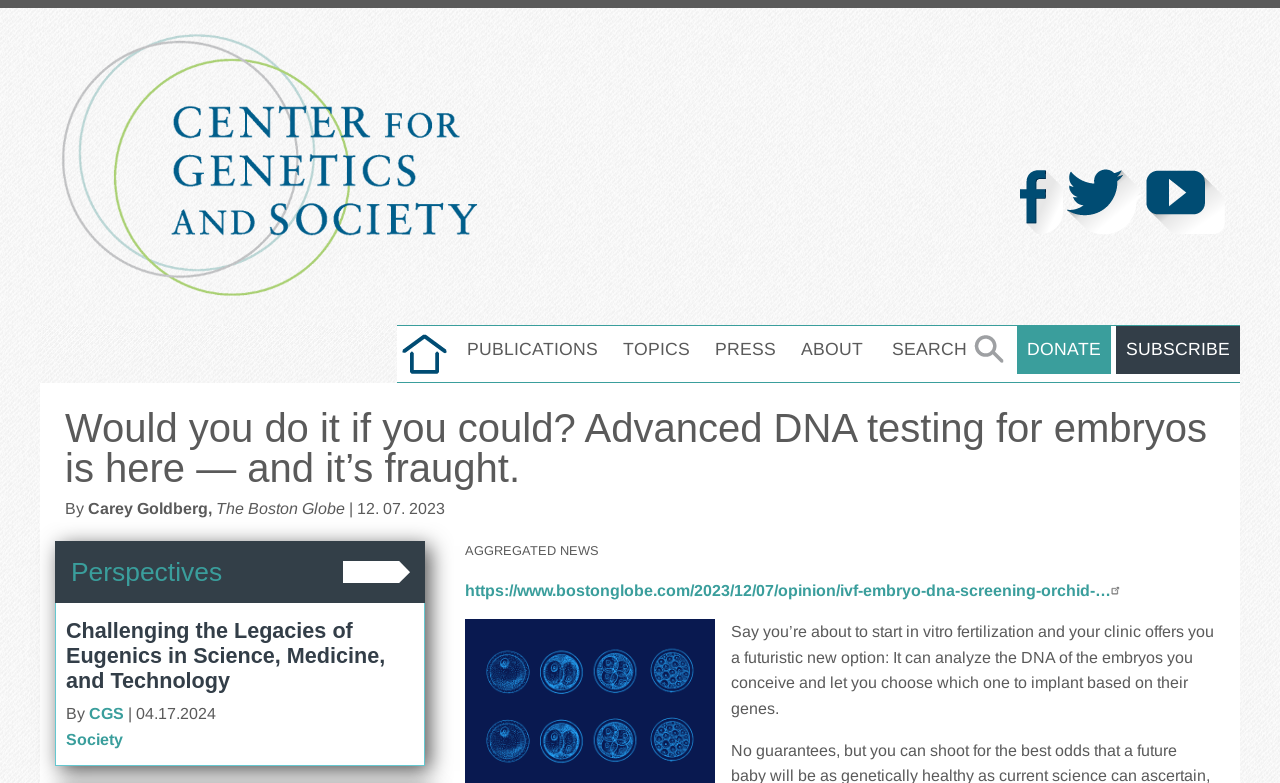Please specify the coordinates of the bounding box for the element that should be clicked to carry out this instruction: "Visit the Boston Globe". The coordinates must be four float numbers between 0 and 1, formatted as [left, top, right, bottom].

[0.363, 0.743, 0.879, 0.764]